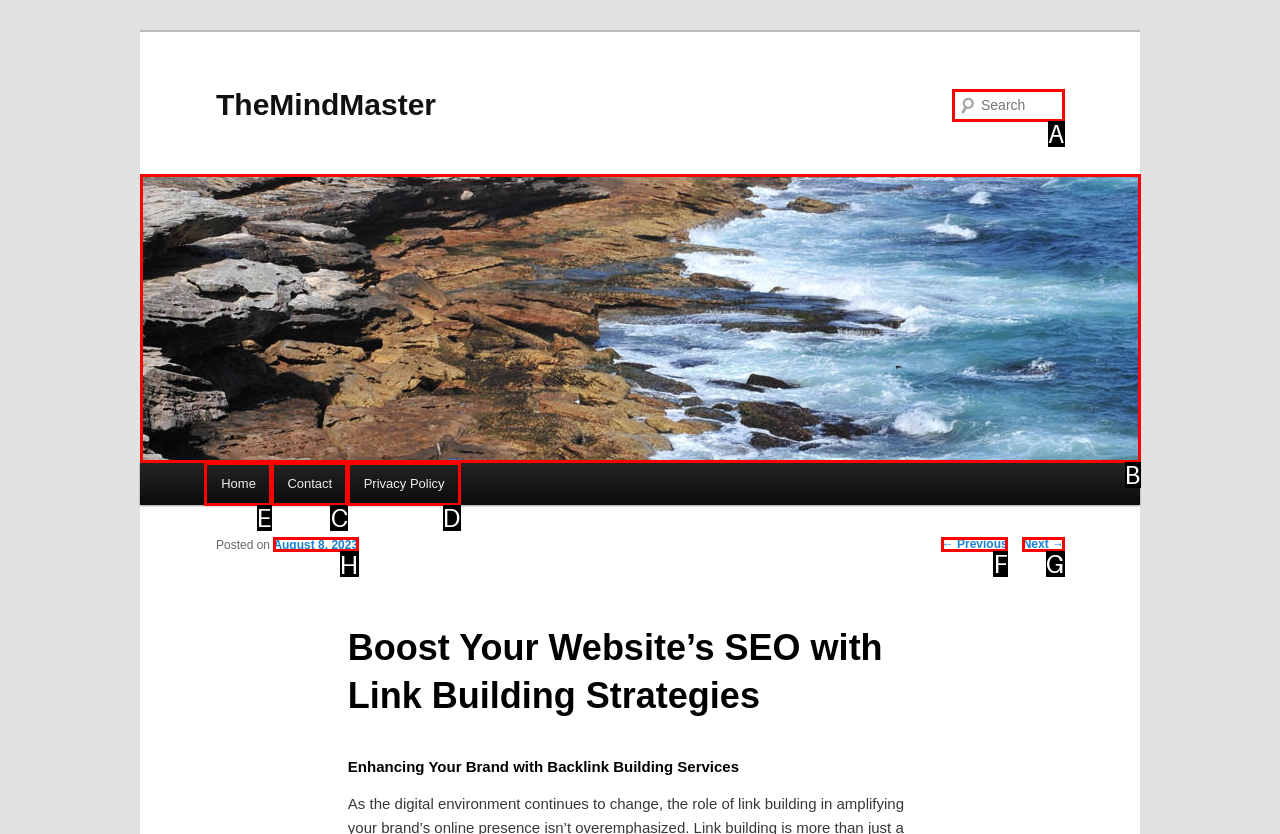Indicate the HTML element that should be clicked to perform the task: go to home page Reply with the letter corresponding to the chosen option.

E